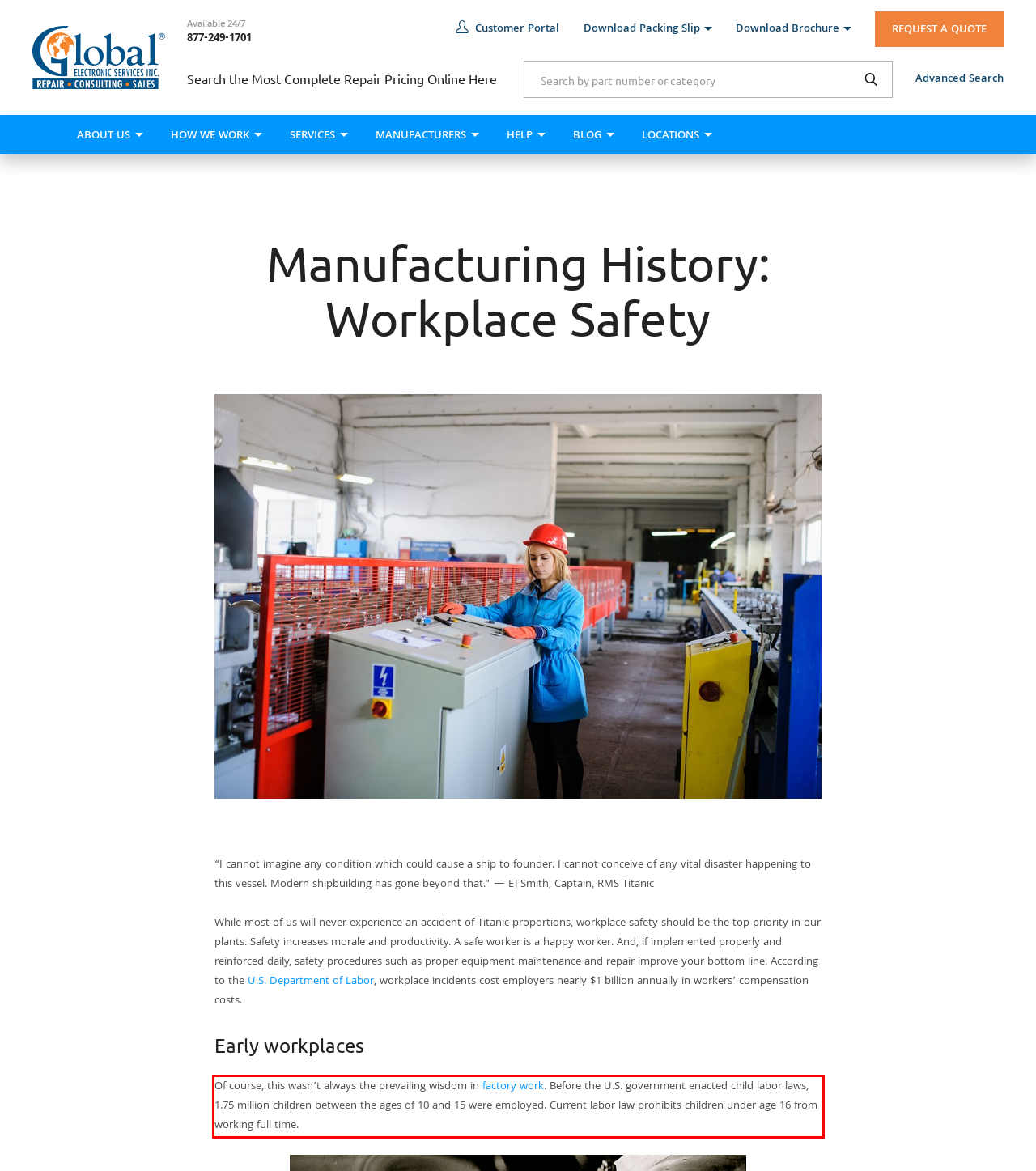Identify the text within the red bounding box on the webpage screenshot and generate the extracted text content.

Of course, this wasn’t always the prevailing wisdom in factory work. Before the U.S. government enacted child labor laws, 1.75 million children between the ages of 10 and 15 were employed. Current labor law prohibits children under age 16 from working full time.